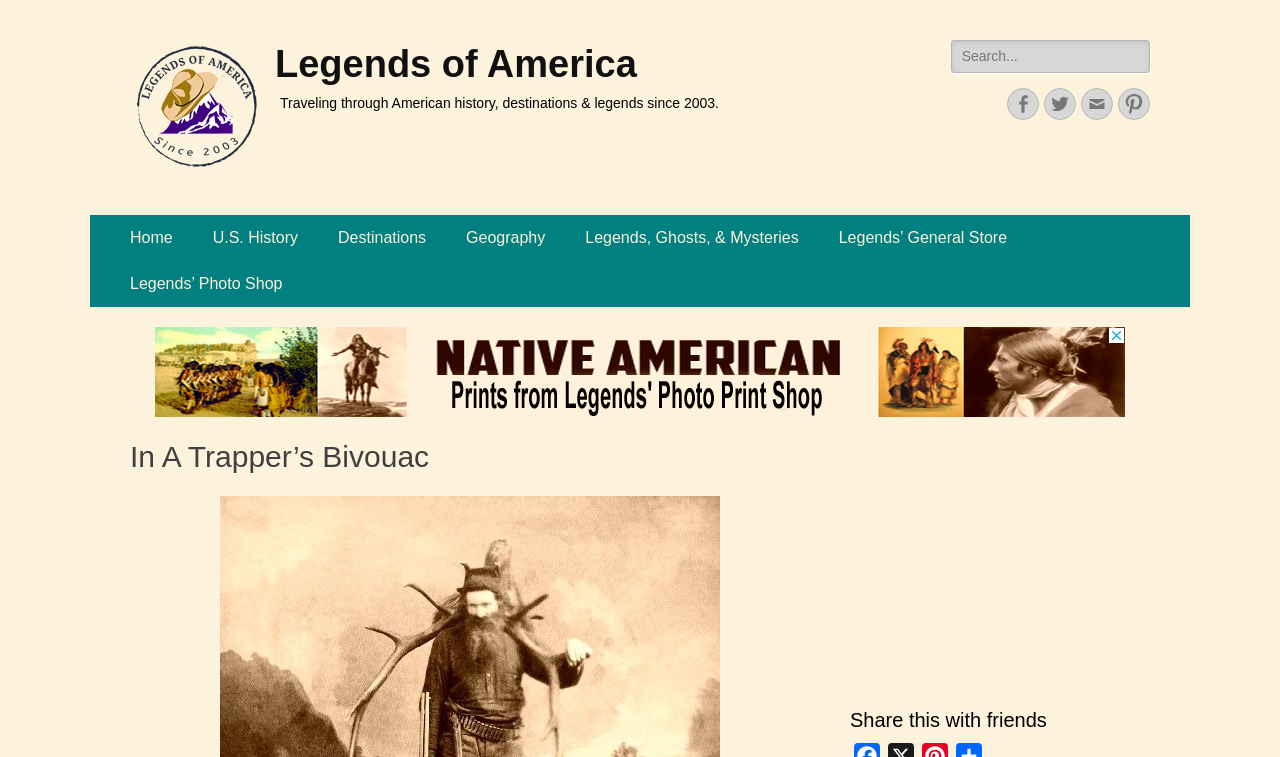What is the title of the article?
Kindly offer a comprehensive and detailed response to the question.

The title of the article can be found within the iframe on the webpage, which contains the article content. The title is 'In A Trapper’s Bivouac', and it is a heading element within the iframe.